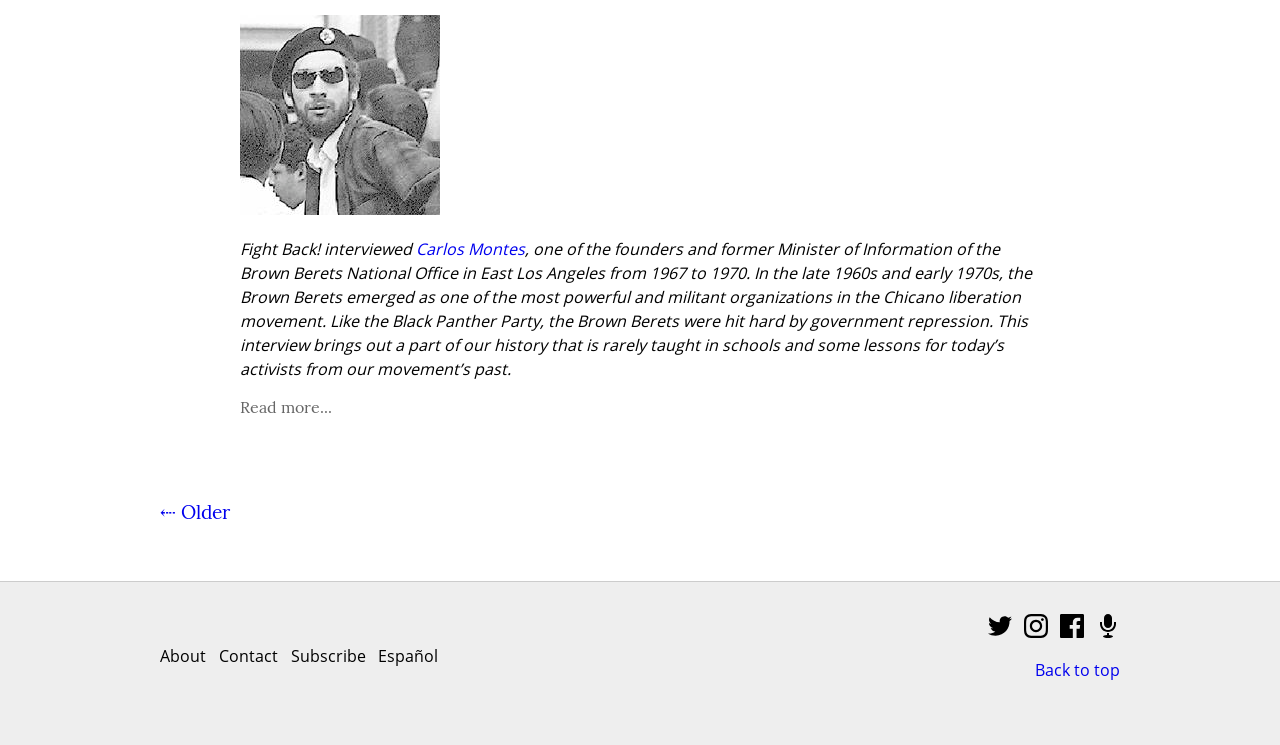What is the purpose of the 'Back to top' link?
Please provide a single word or phrase based on the screenshot.

To scroll to the top of the page